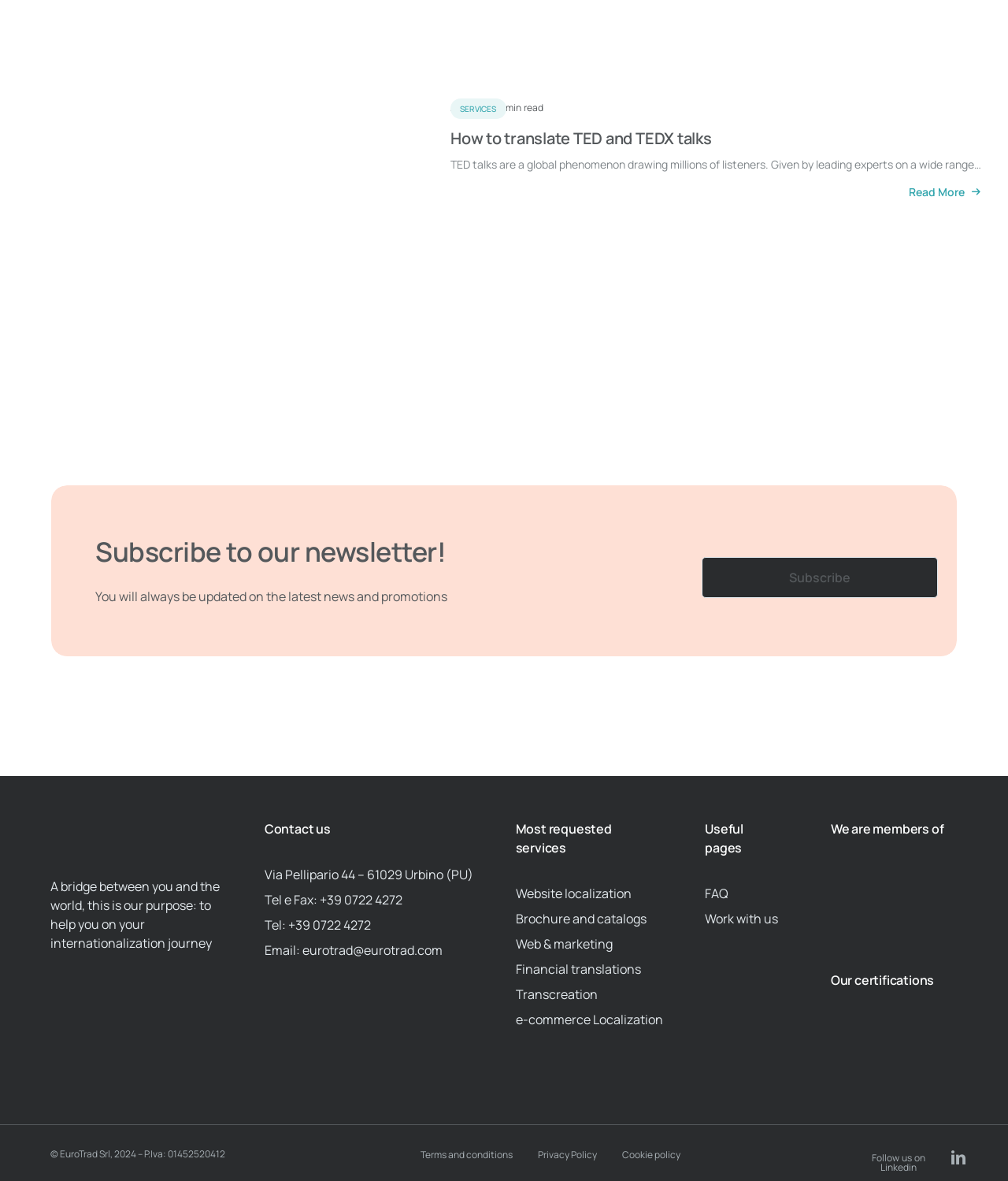Determine the bounding box coordinates of the clickable area required to perform the following instruction: "Learn about website localization services". The coordinates should be represented as four float numbers between 0 and 1: [left, top, right, bottom].

[0.511, 0.749, 0.657, 0.765]